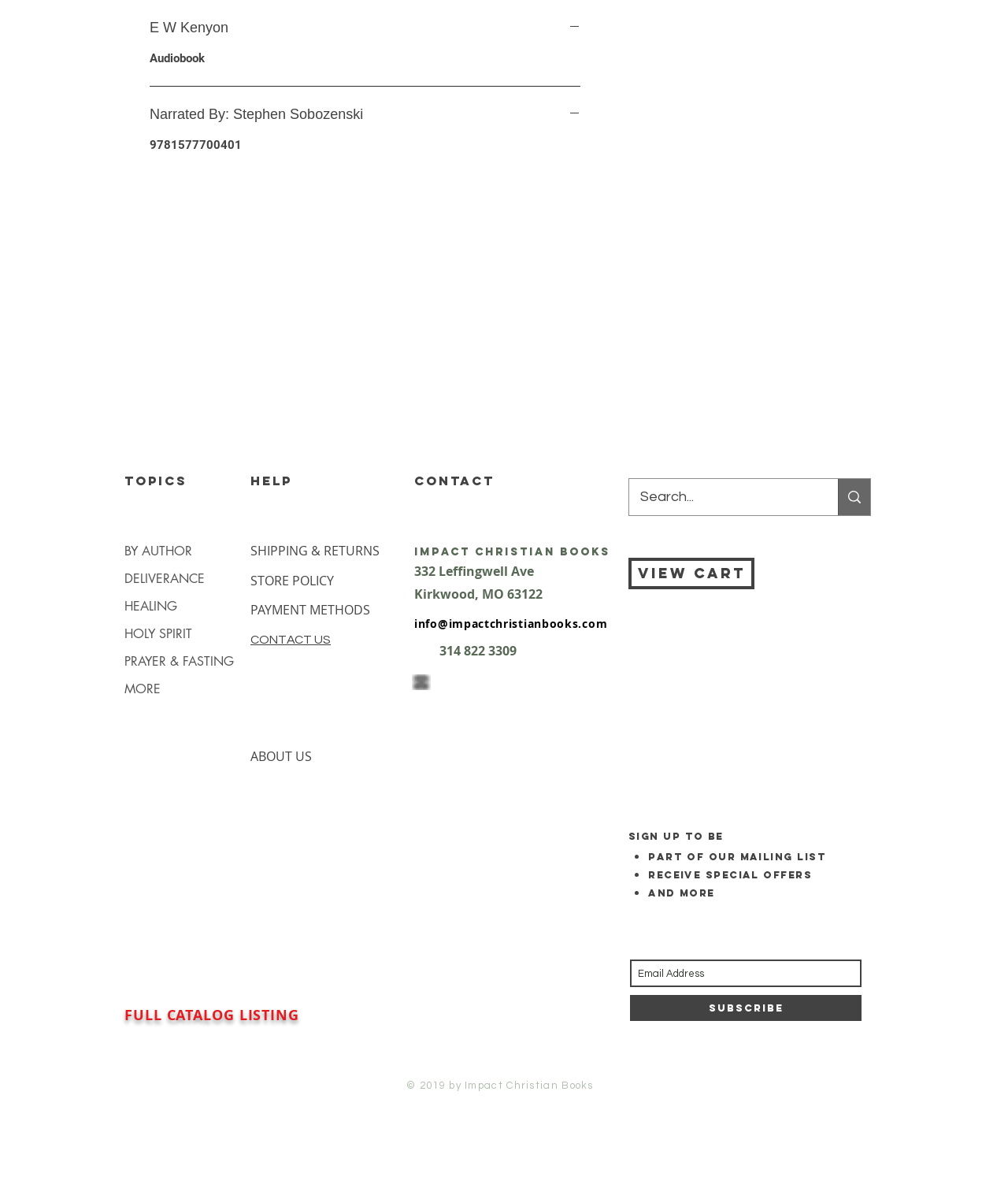Using the webpage screenshot, find the UI element described by aria-label="Search..." name="q" placeholder="Search...". Provide the bounding box coordinates in the format (top-left x, top-left y, bottom-right x, bottom-right y), ensuring all values are floating point numbers between 0 and 1.

[0.635, 0.399, 0.798, 0.43]